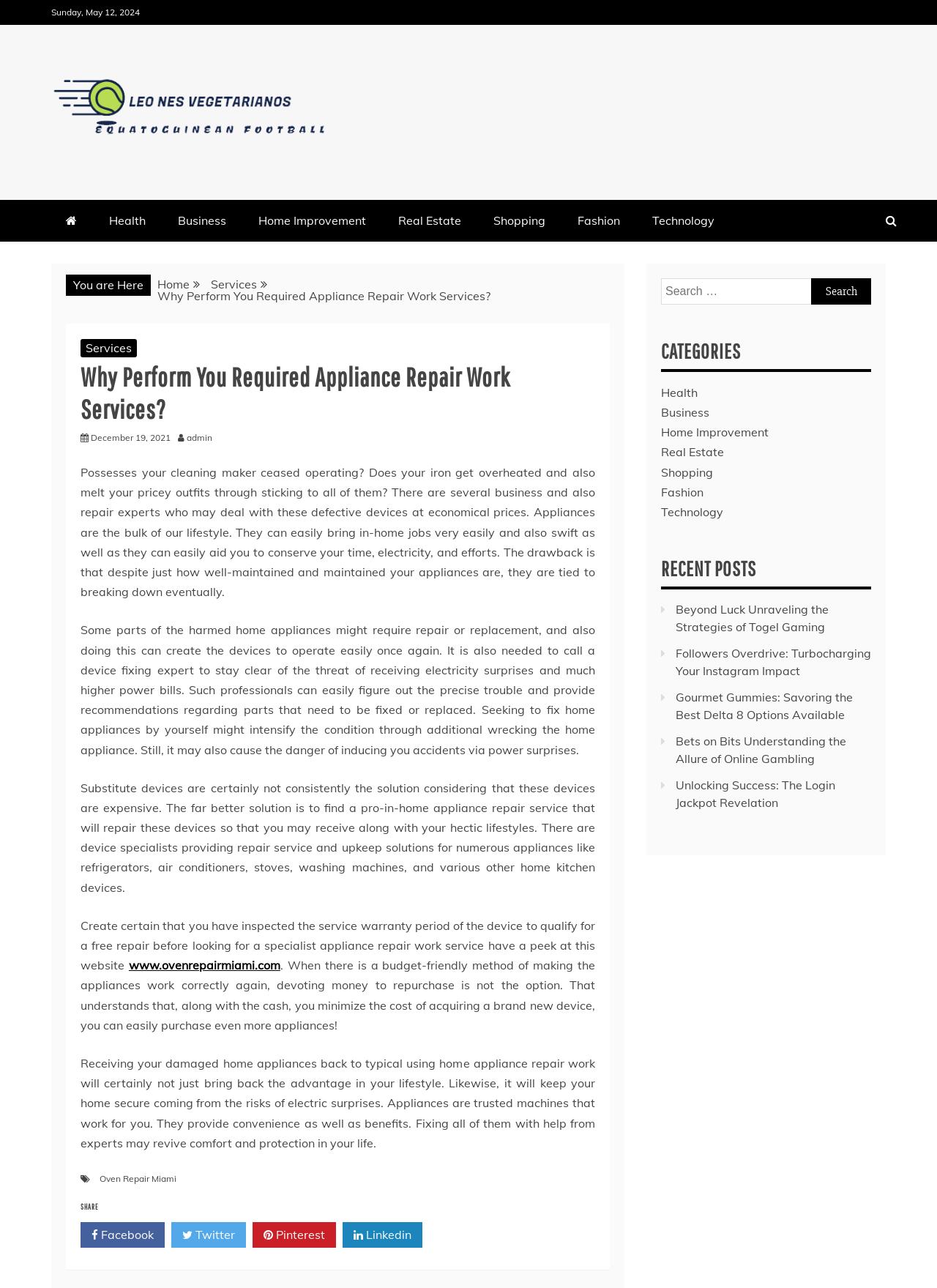Identify the bounding box for the UI element specified in this description: "Real Estate". The coordinates must be four float numbers between 0 and 1, formatted as [left, top, right, bottom].

[0.409, 0.155, 0.508, 0.188]